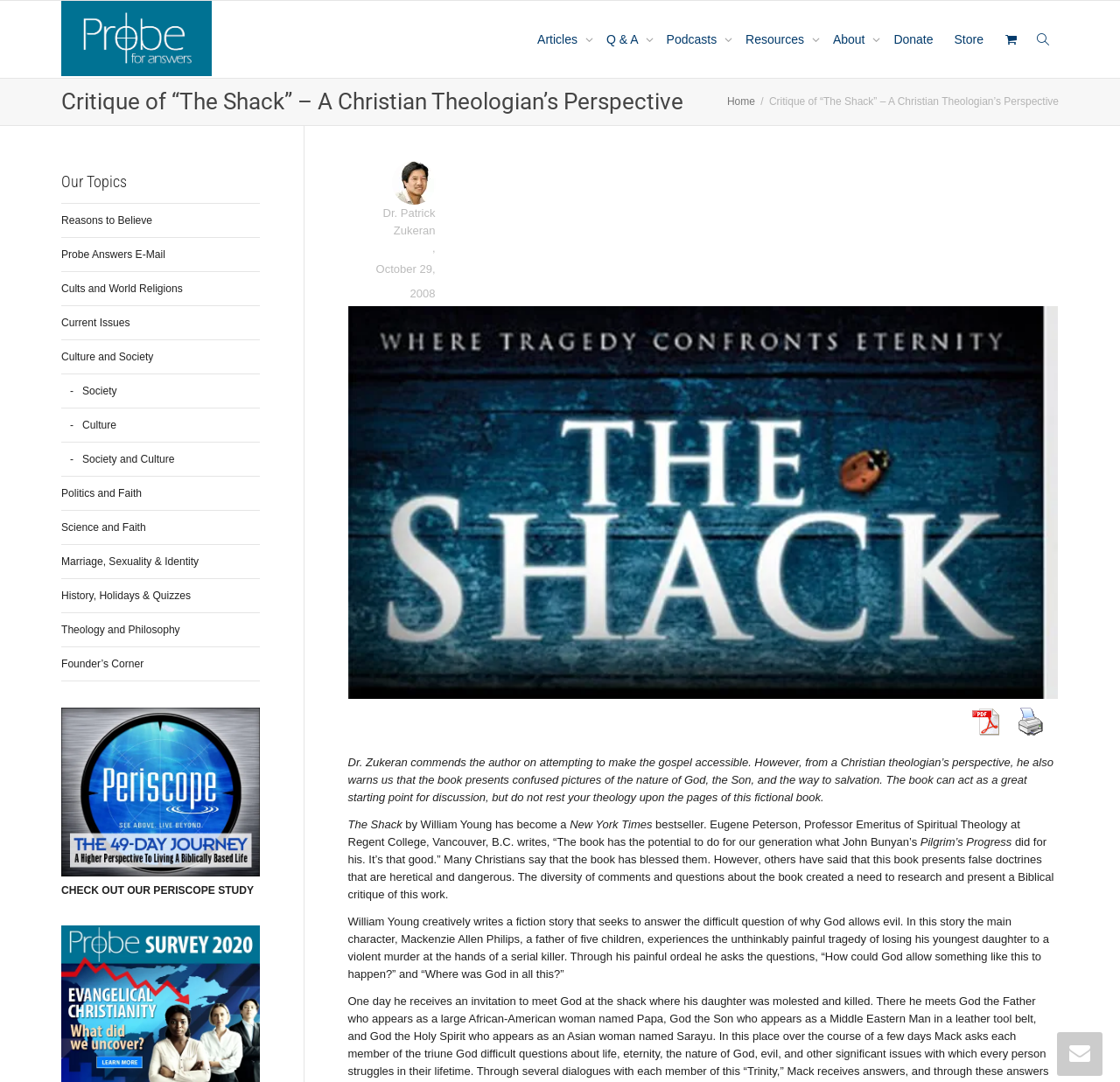Given the element description, predict the bounding box coordinates in the format (top-left x, top-left y, bottom-right x, bottom-right y). Make sure all values are between 0 and 1. Here is the element description: Q & A

[0.541, 0.001, 0.576, 0.072]